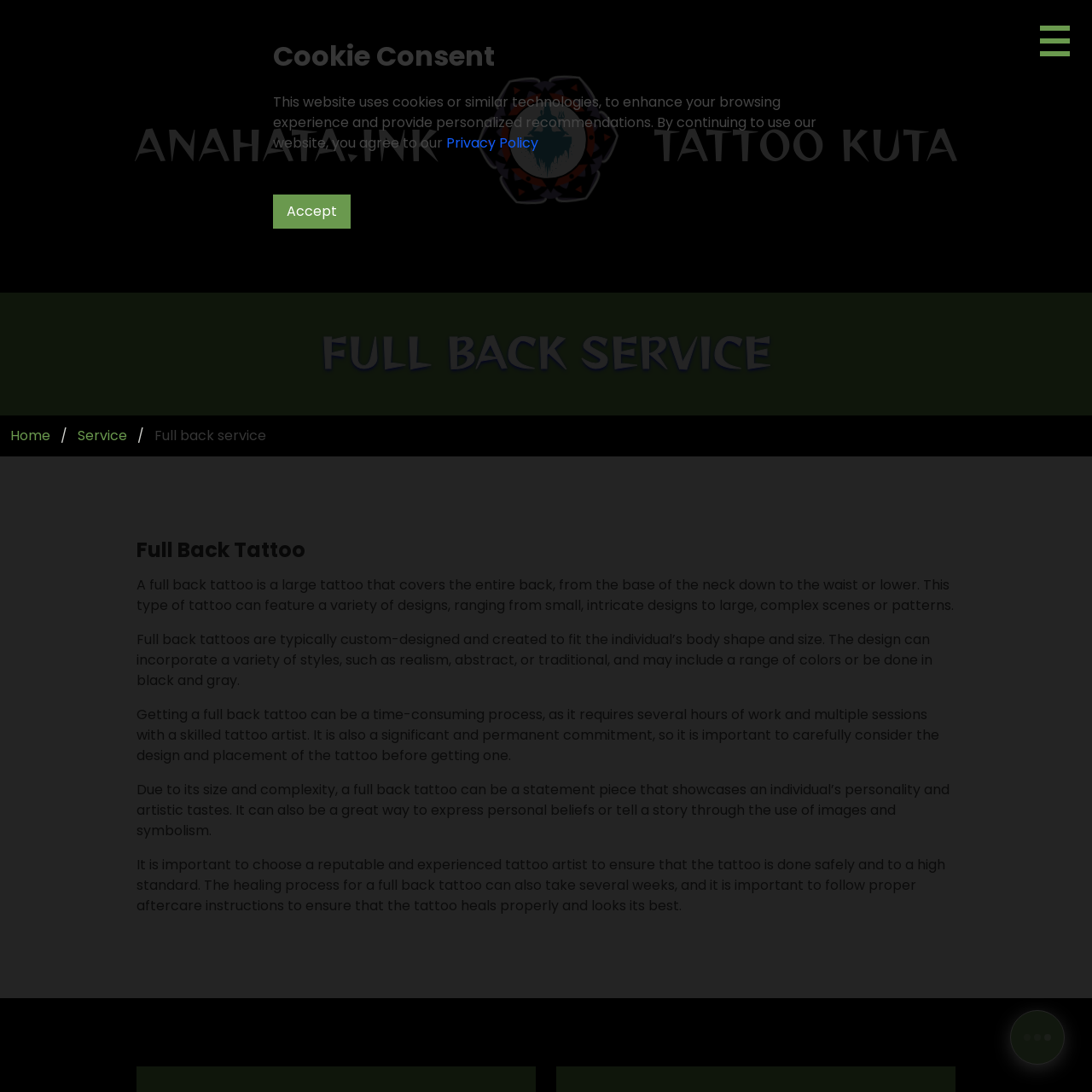What is the name of the tattoo studio?
Answer the question based on the image using a single word or a brief phrase.

Anahata Ink Tattoo Kuta